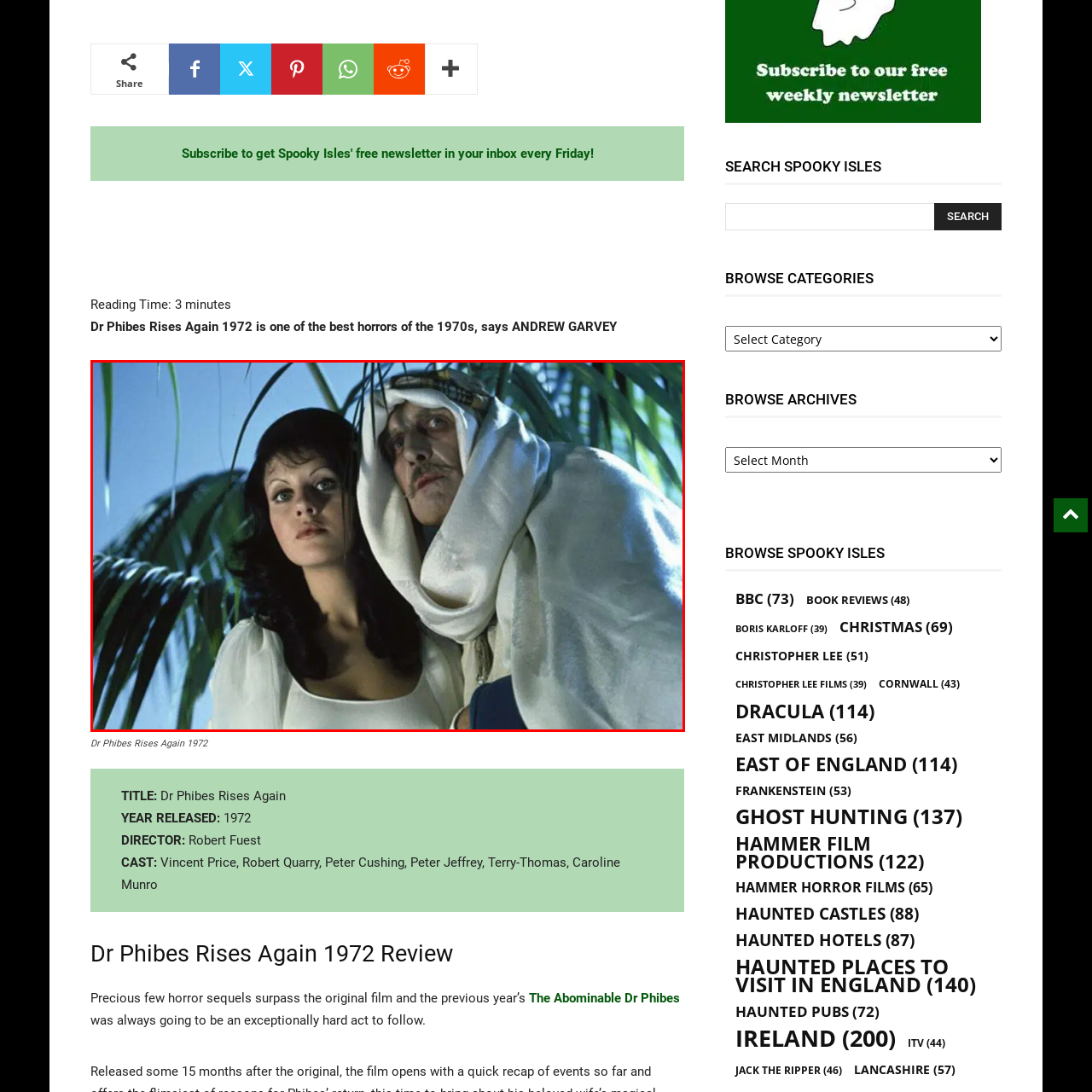Focus on the image within the purple boundary, What is the woman wearing? 
Answer briefly using one word or phrase.

A flowing white dress